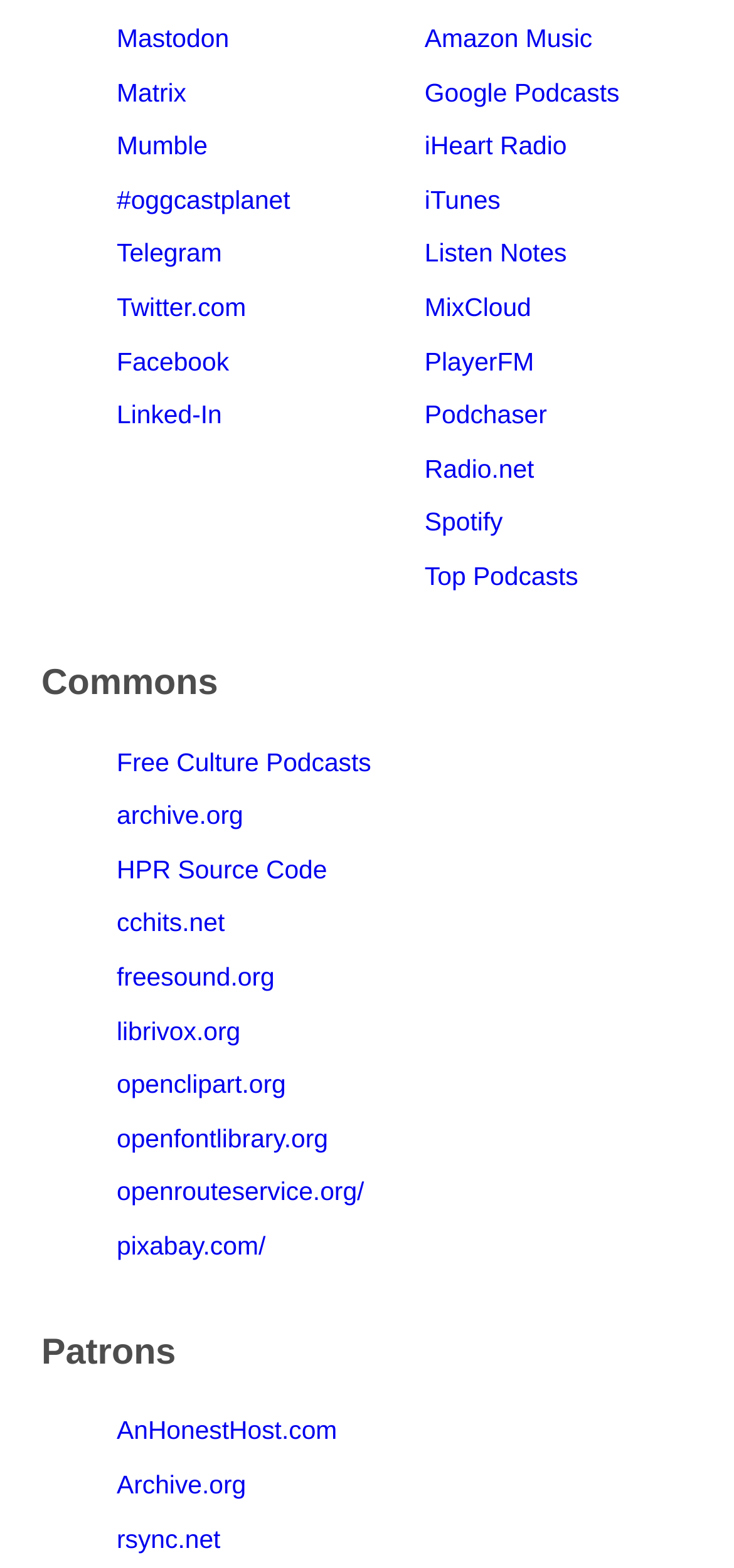Please answer the following question using a single word or phrase: 
How many headings are there on the webpage?

2